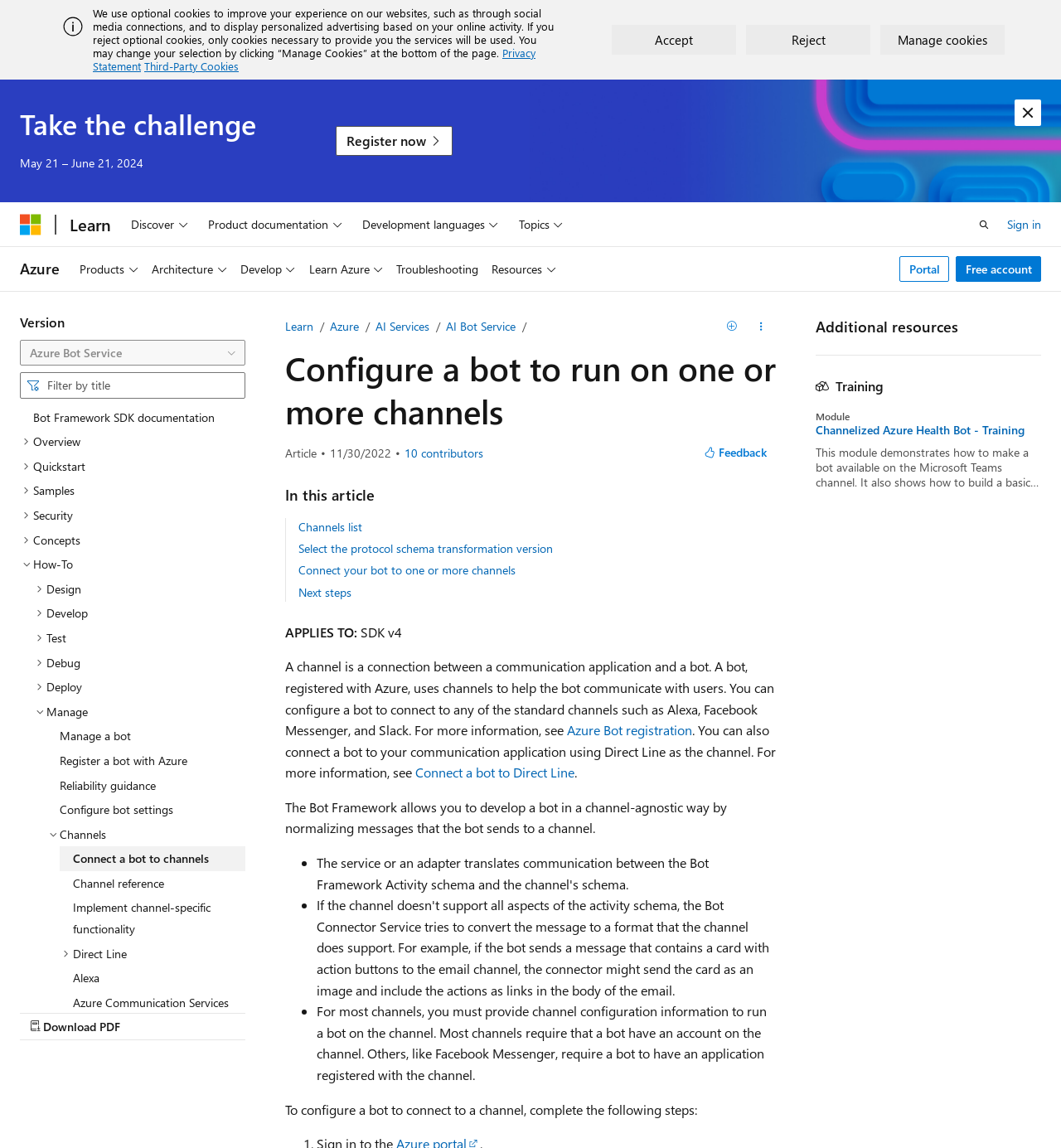What is the purpose of the 'Manage cookies' button?
Please provide a comprehensive answer based on the details in the screenshot.

The 'Manage cookies' button is located at the bottom of the page, and its purpose is to allow users to manage their cookie settings, such as accepting or rejecting optional cookies.